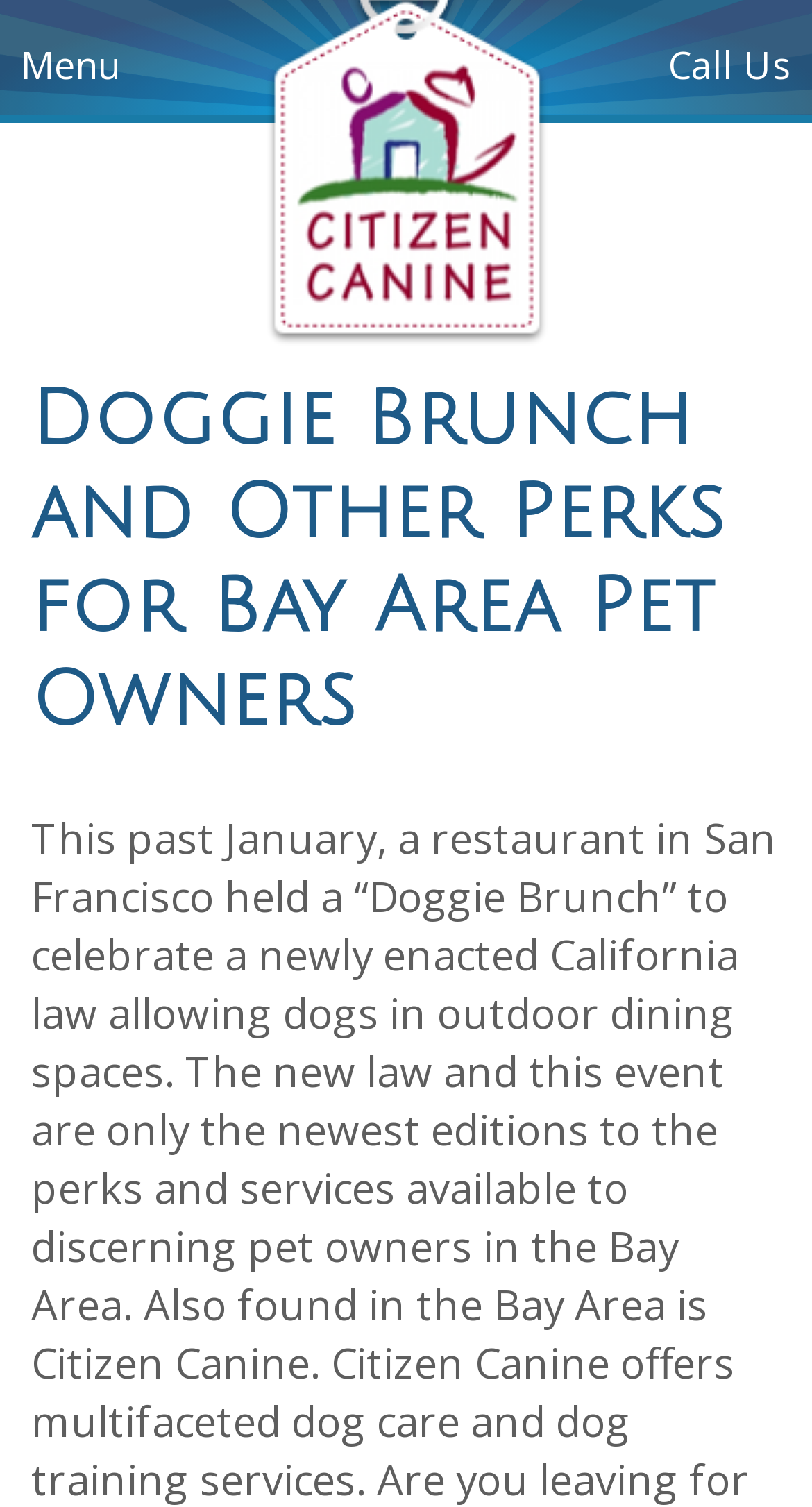Based on the description "Call Us", find the bounding box of the specified UI element.

[0.797, 0.0, 1.0, 0.086]